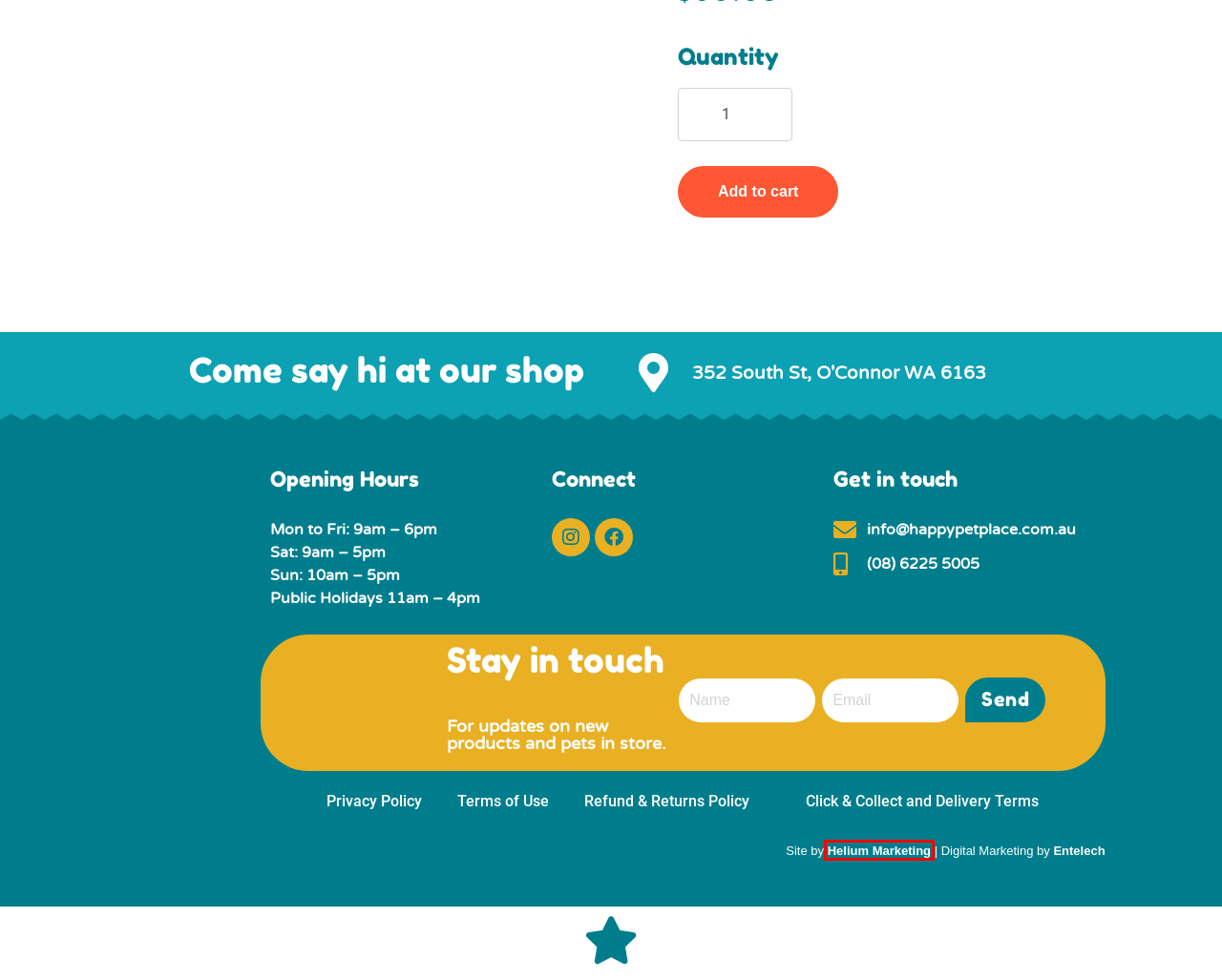You have a screenshot of a webpage with a red bounding box around an element. Select the webpage description that best matches the new webpage after clicking the element within the red bounding box. Here are the descriptions:
A. Contact - The Happy Pet Place
B. Privacy Policy - The Happy Pet Place
C. Click & Collect and Delivery Options - The Happy Pet Place
D. Terms of Service - The Happy Pet Place
E. Blog - The Happy Pet Place
F. About - The Happy Pet Place
G. Helium Marketing Agency | Digital and Web Design Perth
H. Refund and Returns Policy - The Happy Pet Place

G